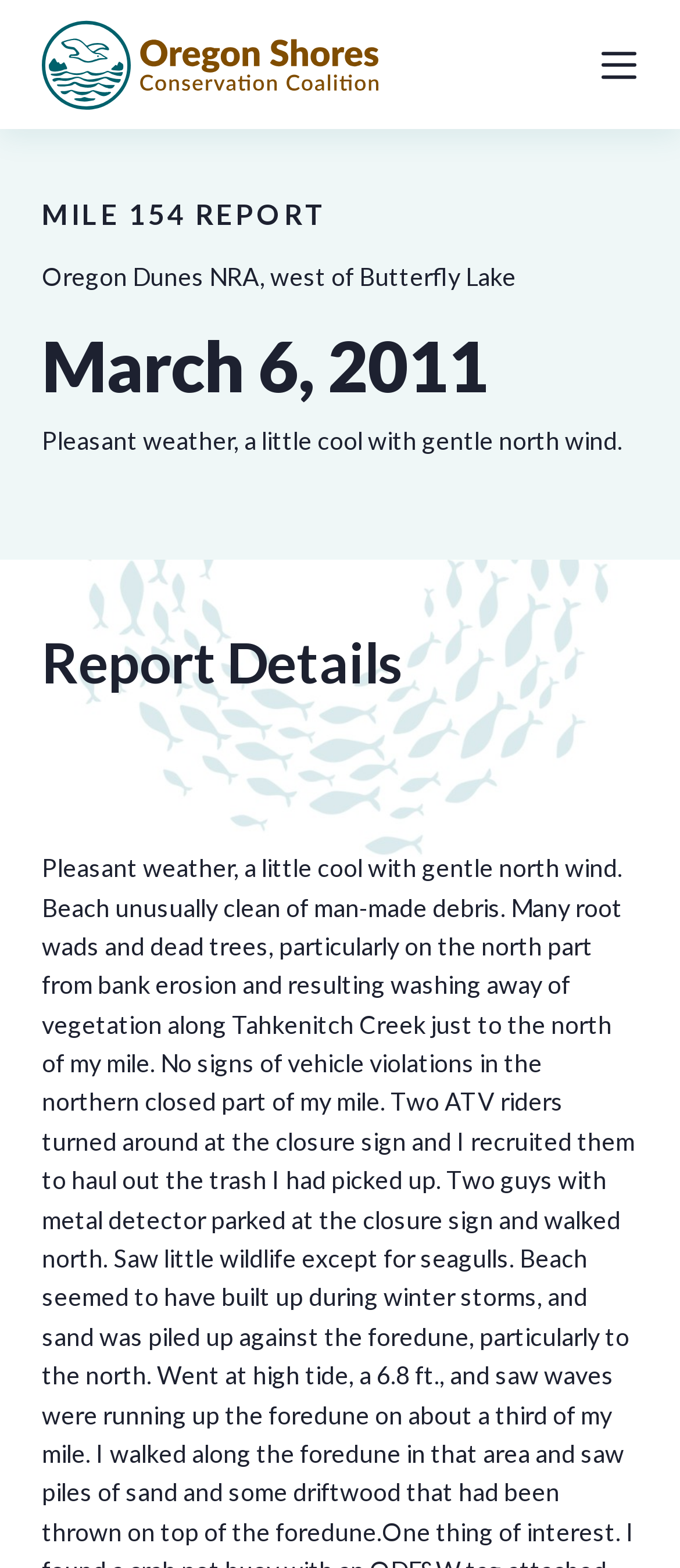Could you please study the image and provide a detailed answer to the question:
What is the location of the report?

I found the location of the report by looking at the static text 'Oregon Dunes NRA, west of Butterfly Lake' which is located below the logo and above the date of the report.